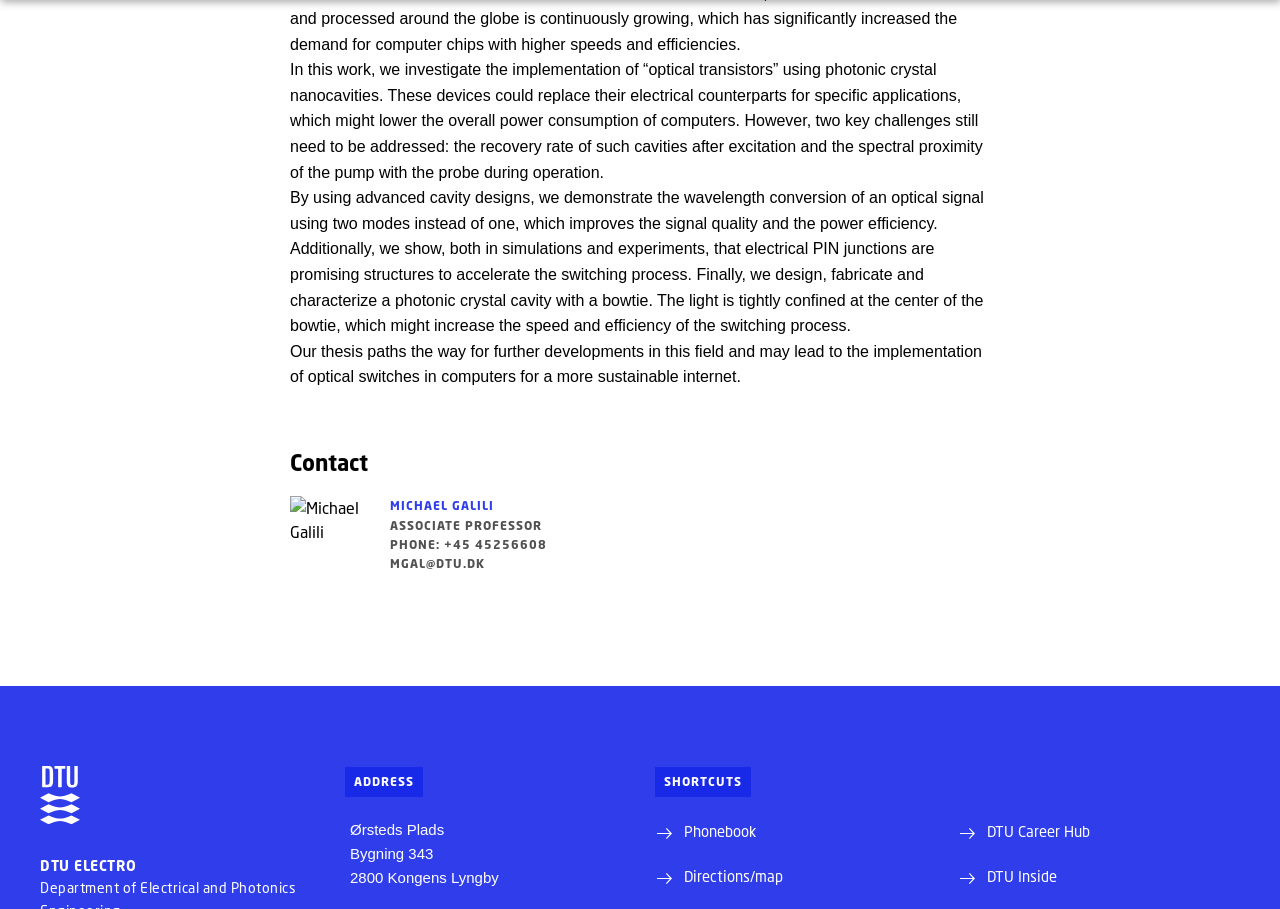Highlight the bounding box coordinates of the element you need to click to perform the following instruction: "Contact 'Michael Galili'."

[0.227, 0.546, 0.289, 0.678]